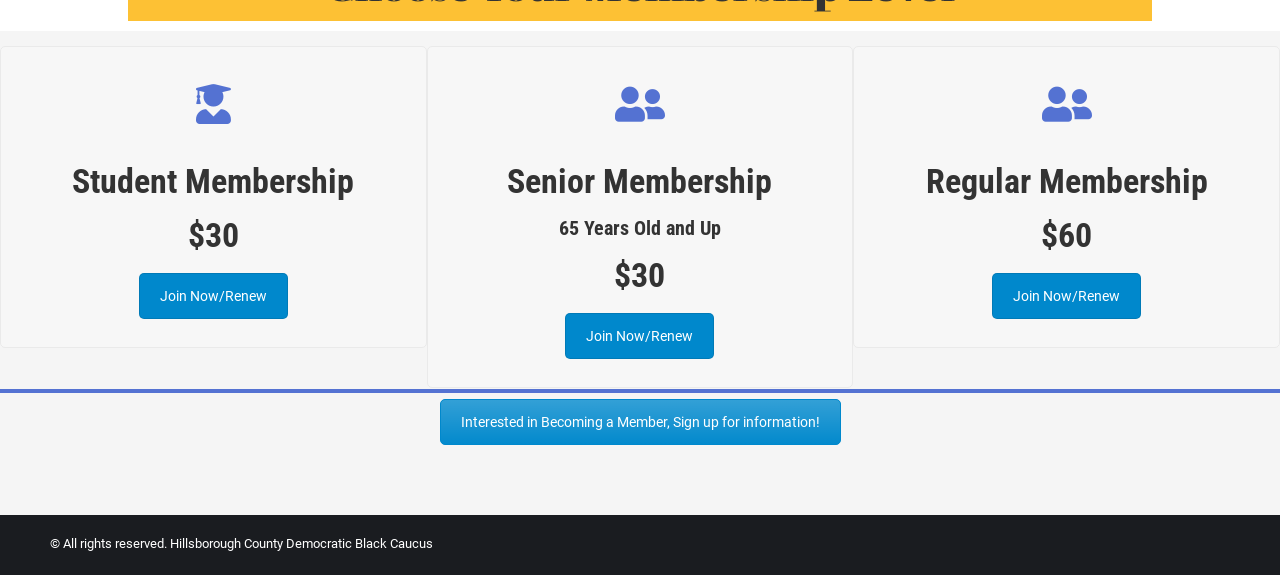What is the cost of Student Membership?
Analyze the image and provide a thorough answer to the question.

I found the answer by looking at the heading 'Student Membership' and the adjacent text '$30' which indicates the cost of the membership.